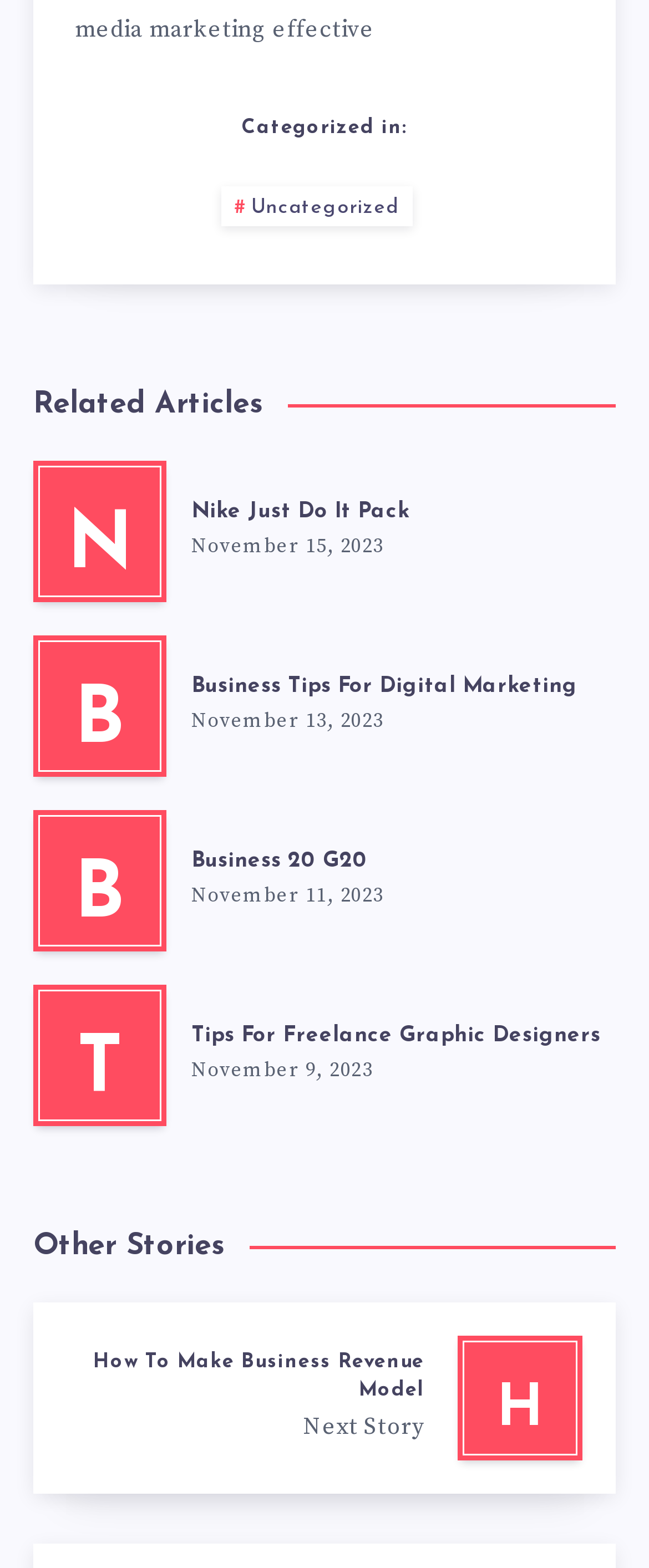Provide a short answer using a single word or phrase for the following question: 
What is the title of the first article?

Nike Just Do It Pack